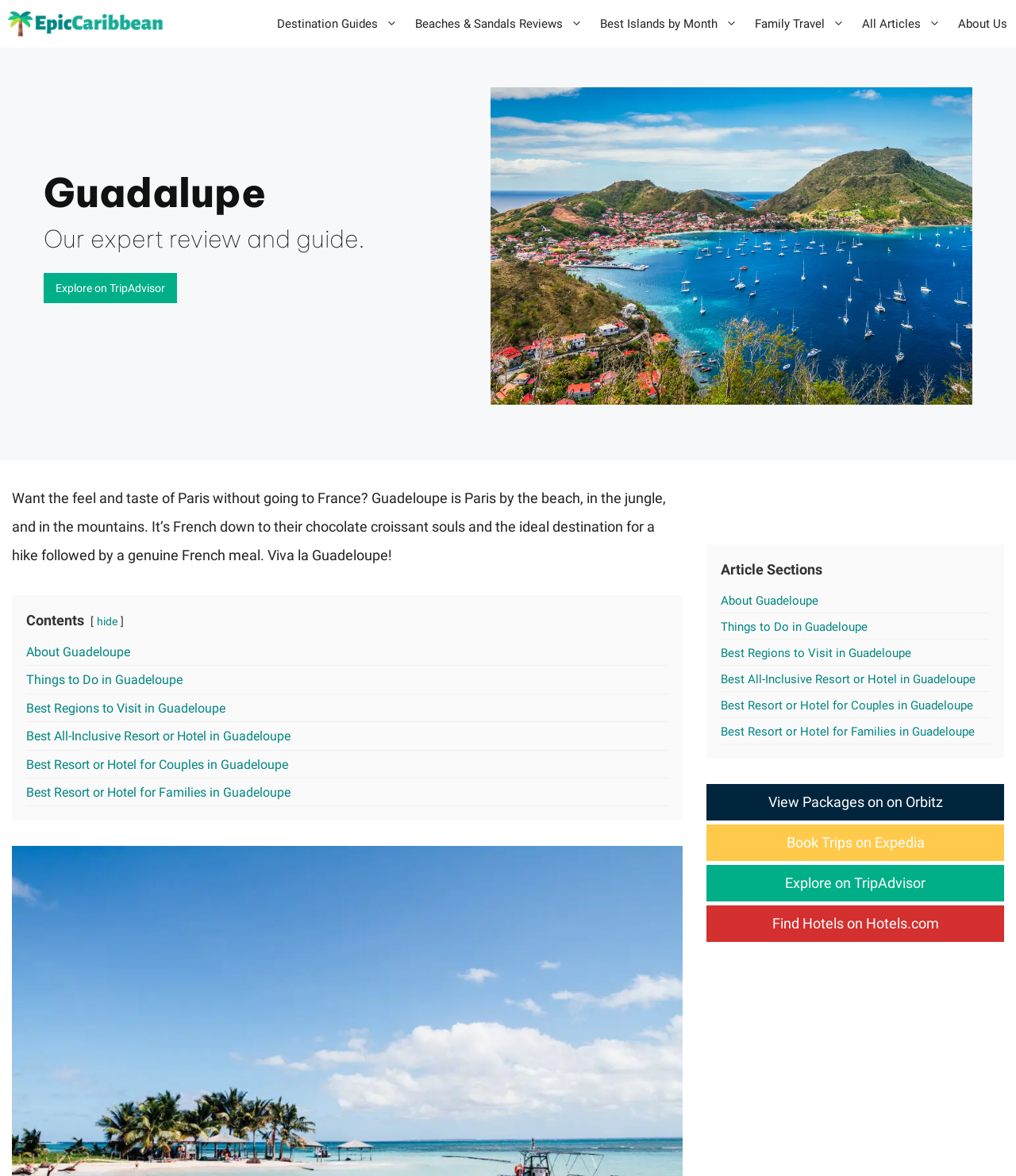Find the bounding box coordinates of the element's region that should be clicked in order to follow the given instruction: "Click on the 'Destination Guides' link". The coordinates should consist of four float numbers between 0 and 1, i.e., [left, top, right, bottom].

[0.264, 0.0, 0.4, 0.04]